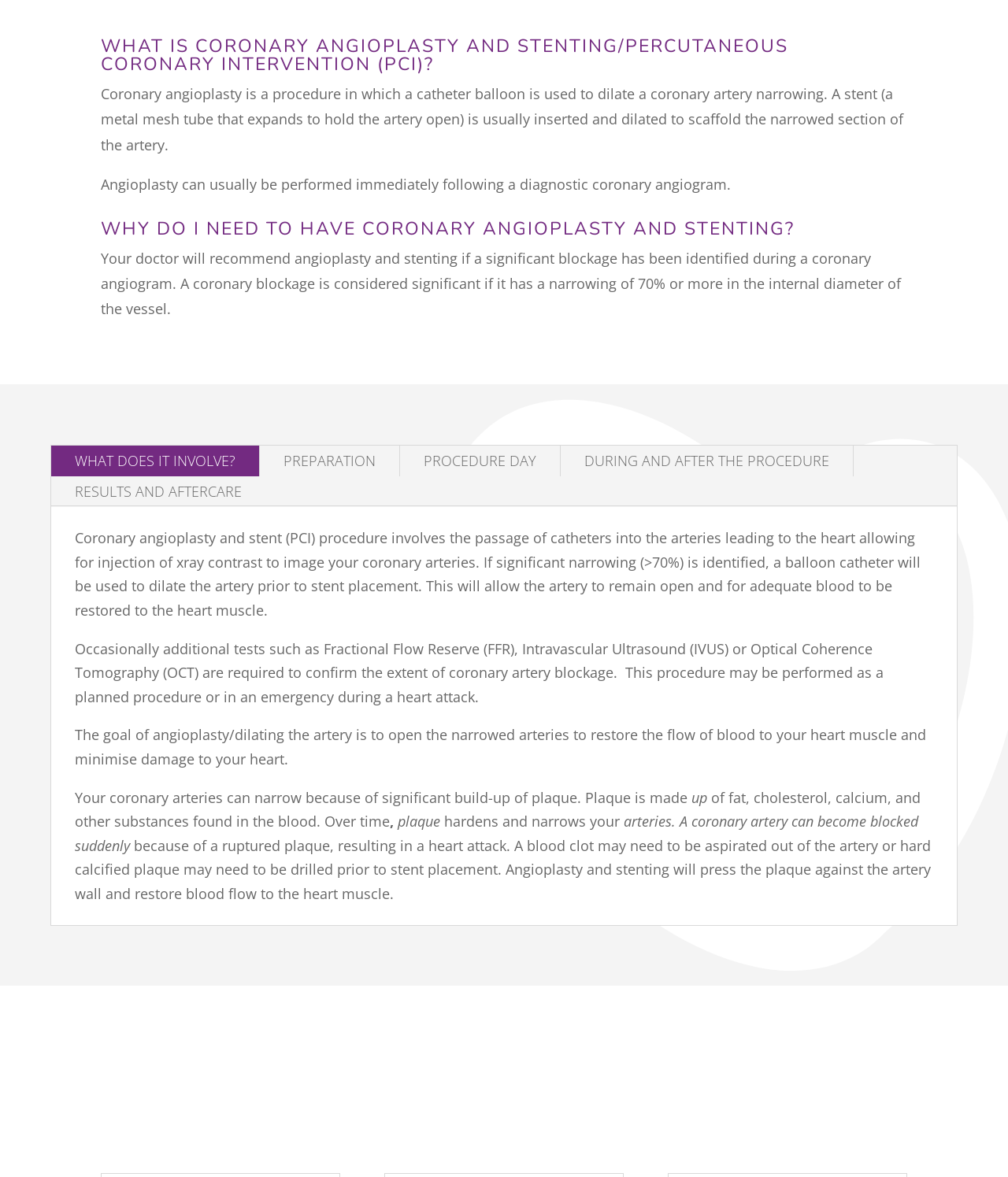From the screenshot, find the bounding box of the UI element matching this description: "What does it involve?". Supply the bounding box coordinates in the form [left, top, right, bottom], each a float between 0 and 1.

[0.051, 0.379, 0.257, 0.404]